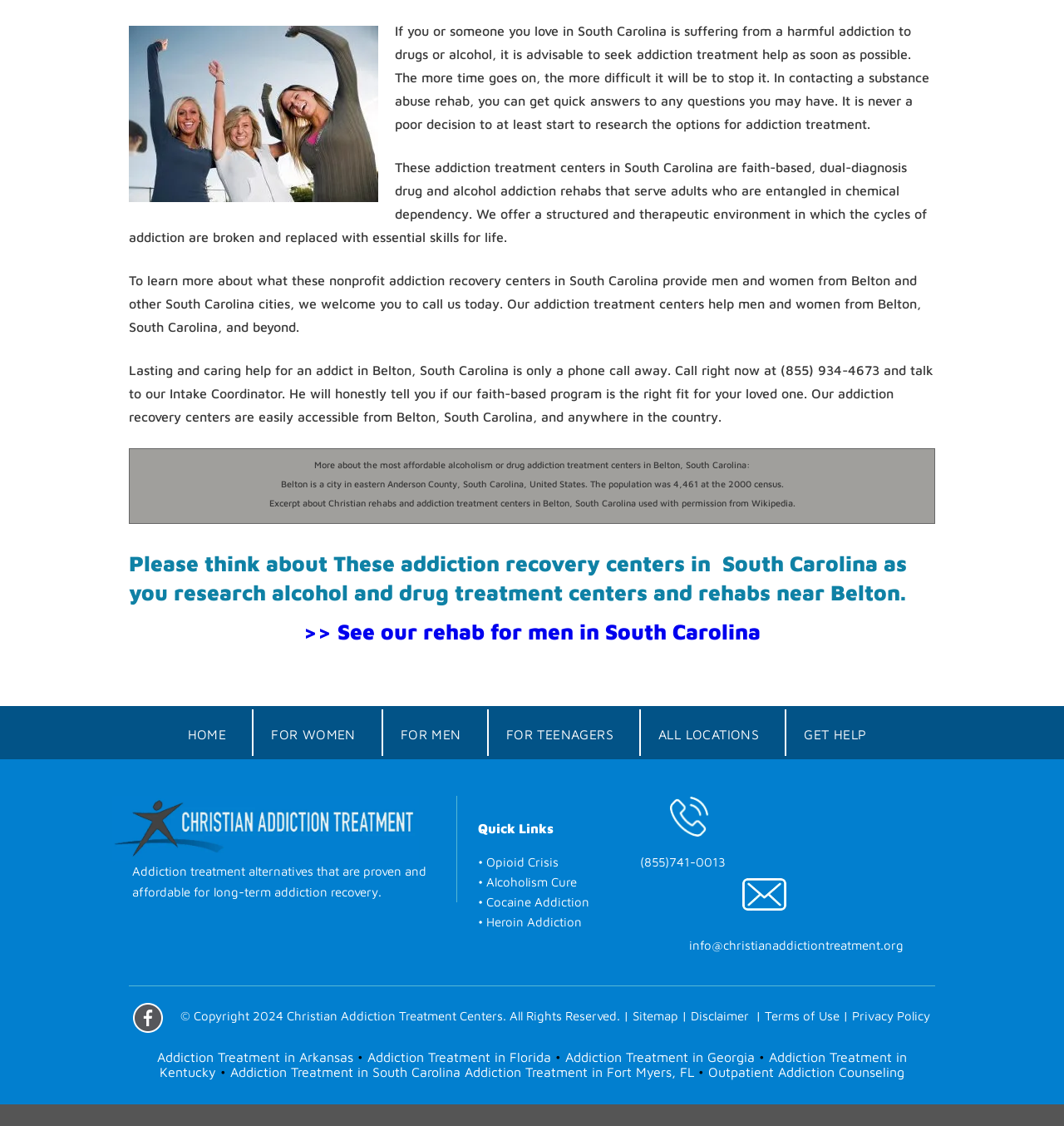What is the phone number to call for addiction treatment?
Your answer should be a single word or phrase derived from the screenshot.

(855) 934-4673